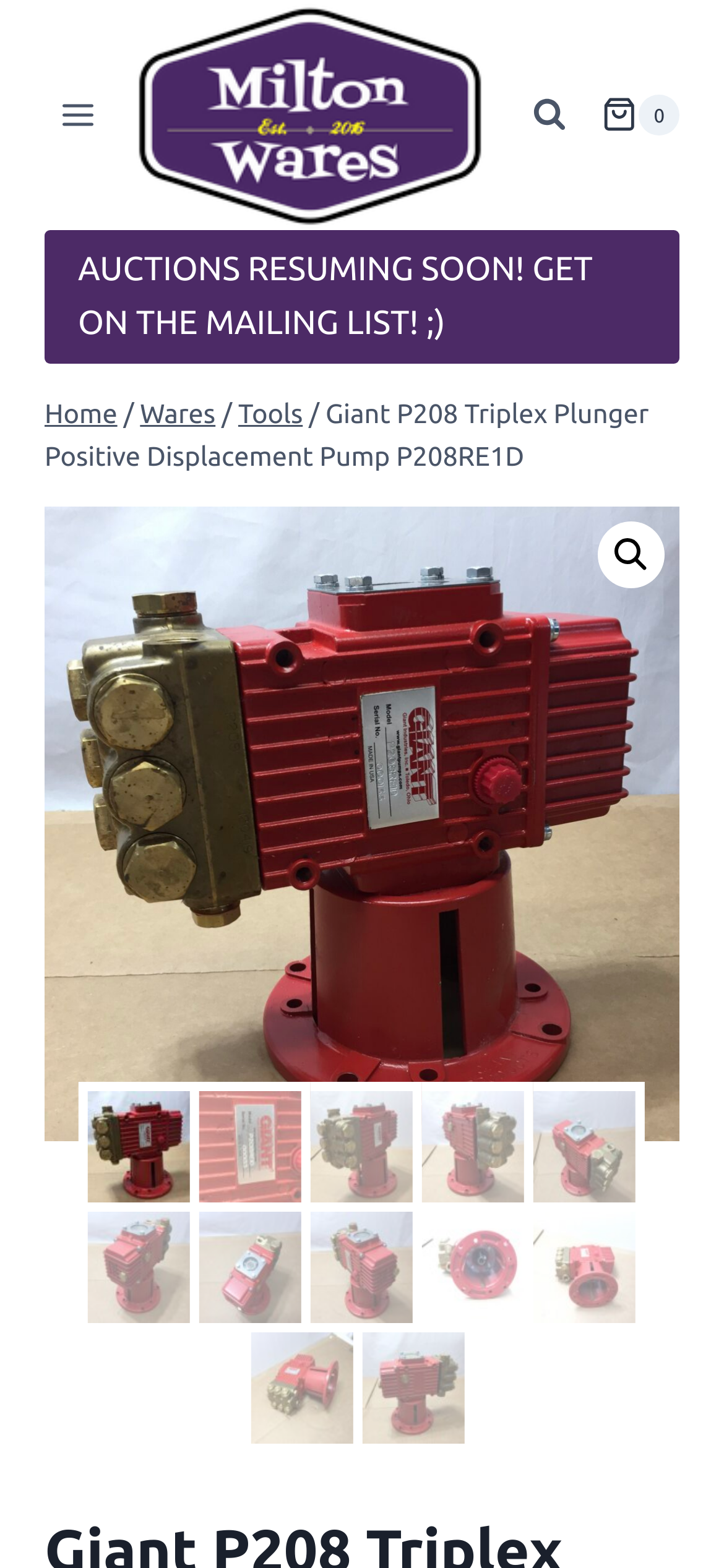Respond with a single word or phrase:
How many images are there on the page?

11